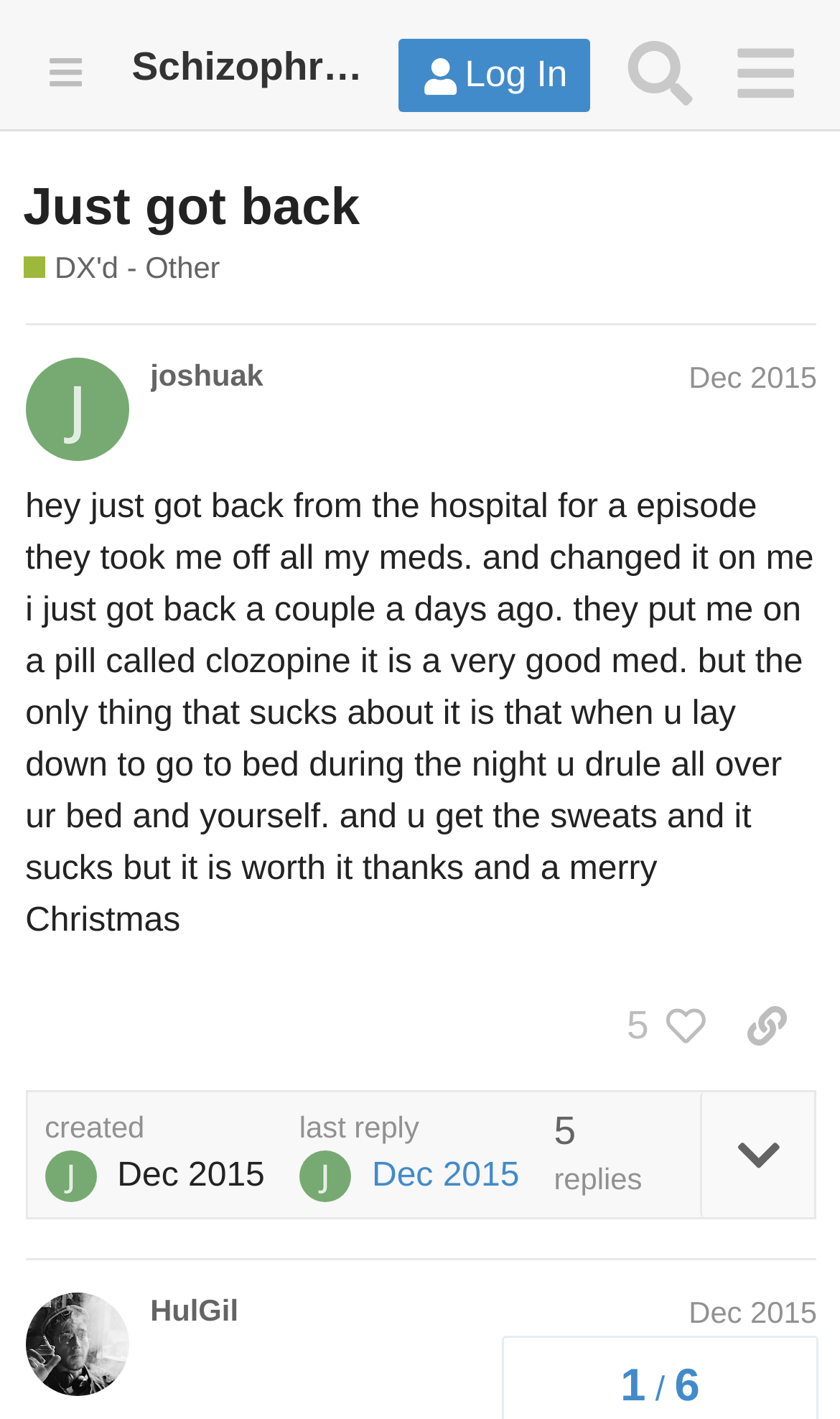Highlight the bounding box coordinates of the region I should click on to meet the following instruction: "Reply to the post by joshuak".

[0.833, 0.77, 0.97, 0.858]